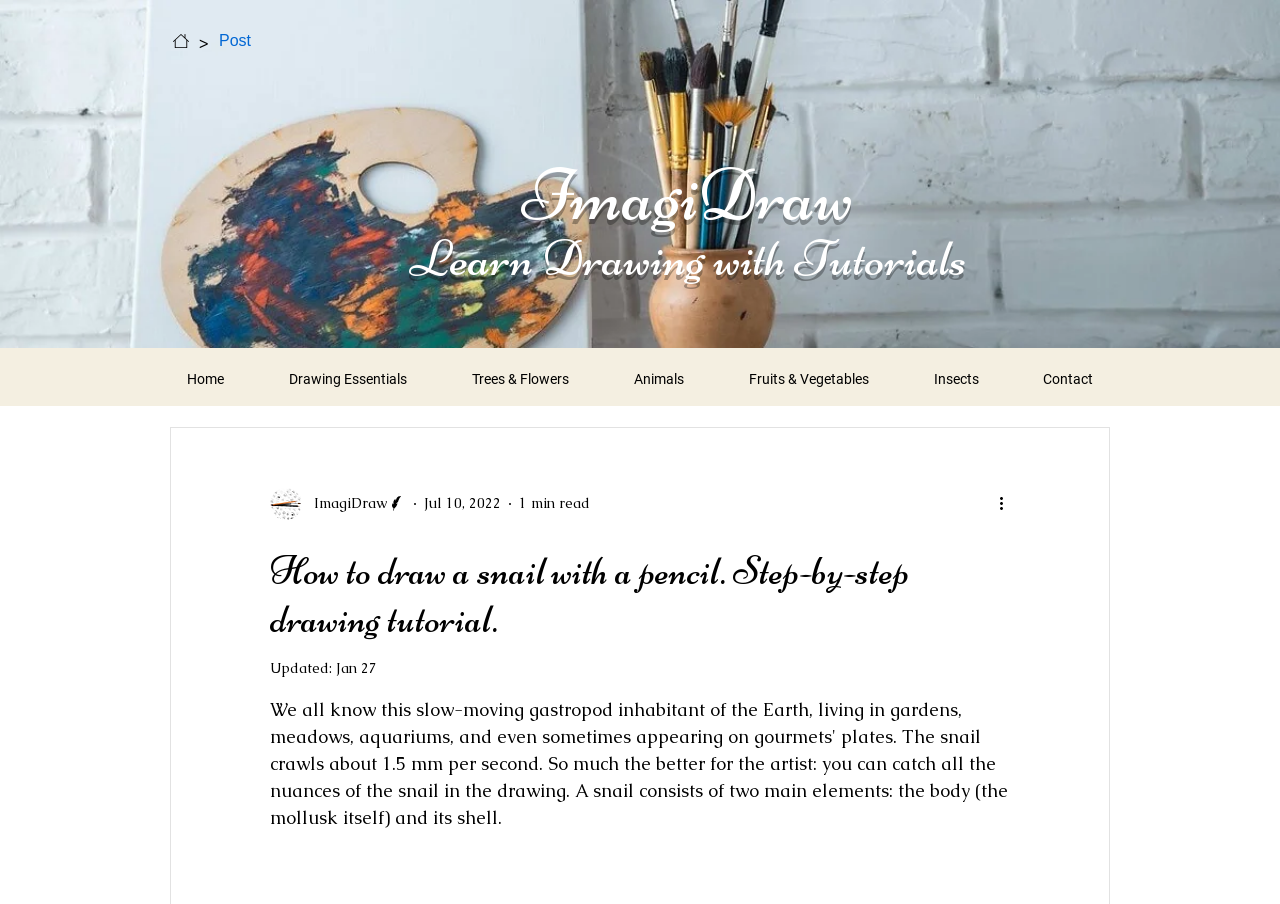Identify and provide the bounding box coordinates of the UI element described: "Learn Drawing with Tutorials". The coordinates should be formatted as [left, top, right, bottom], with each number being a float between 0 and 1.

[0.32, 0.251, 0.755, 0.321]